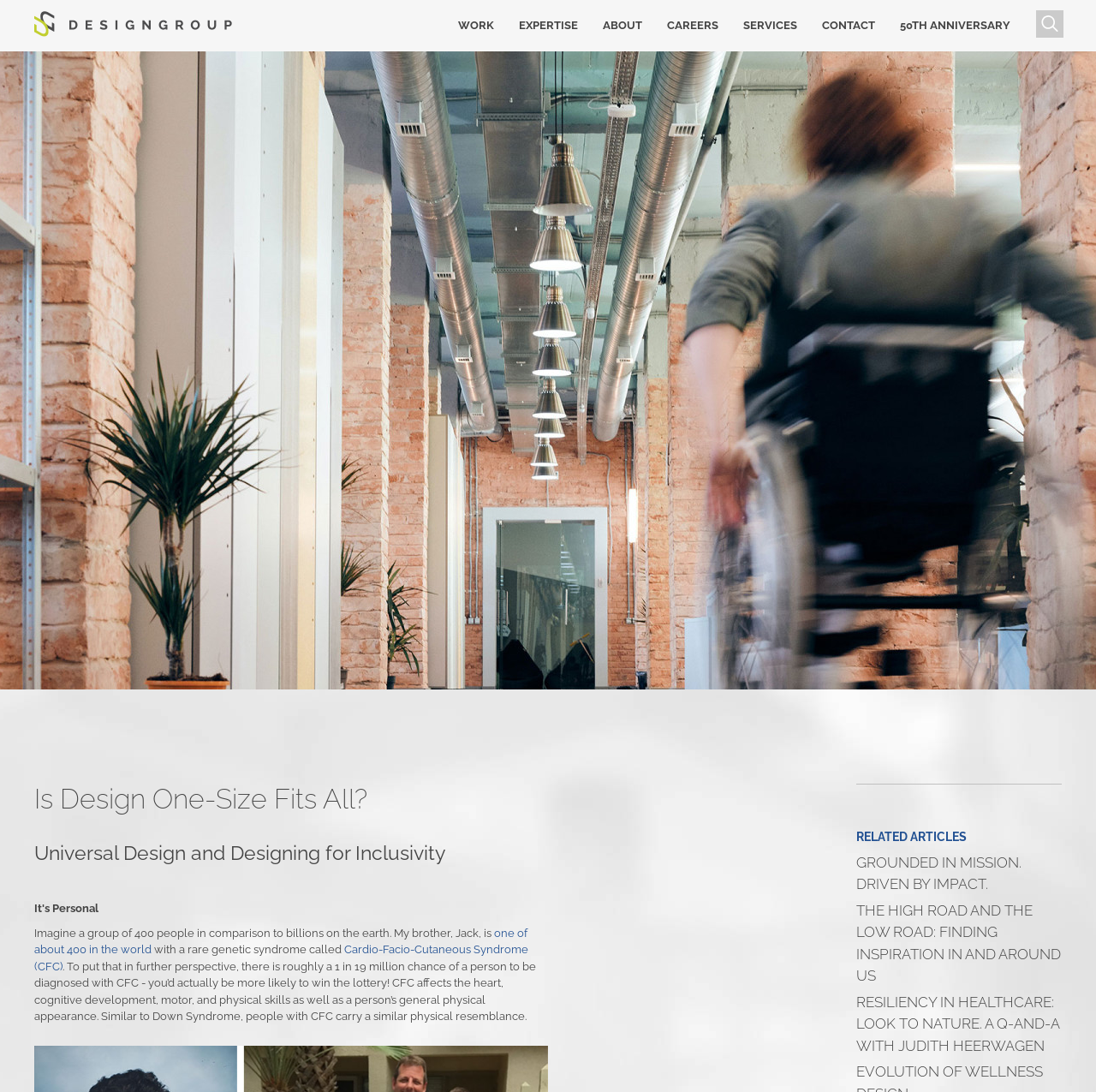Please find and report the bounding box coordinates of the element to click in order to perform the following action: "Click on the 'What We Do' link". The coordinates should be expressed as four float numbers between 0 and 1, in the format [left, top, right, bottom].

None